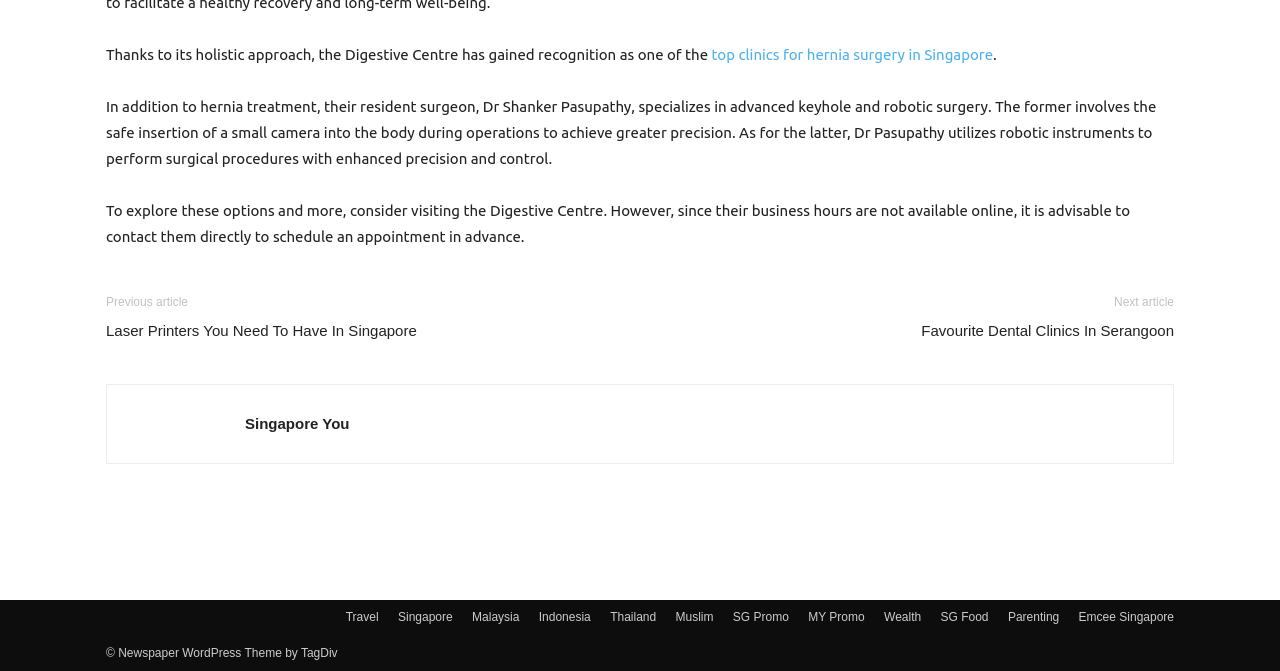Please identify the bounding box coordinates of the element that needs to be clicked to perform the following instruction: "Search for something".

None